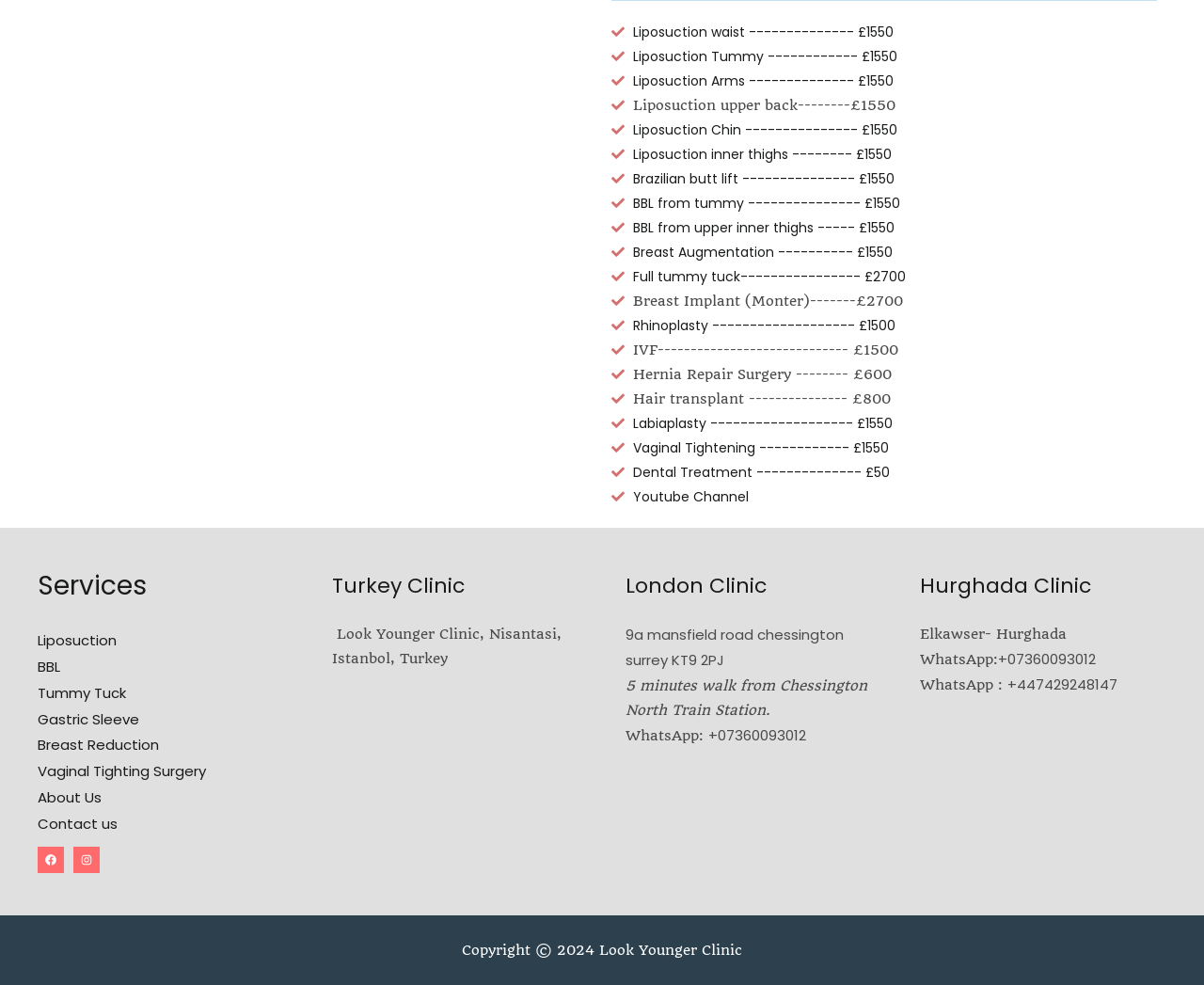Using the provided element description "Rhinoplasty ------------------- £1500", determine the bounding box coordinates of the UI element.

[0.508, 0.318, 0.743, 0.342]